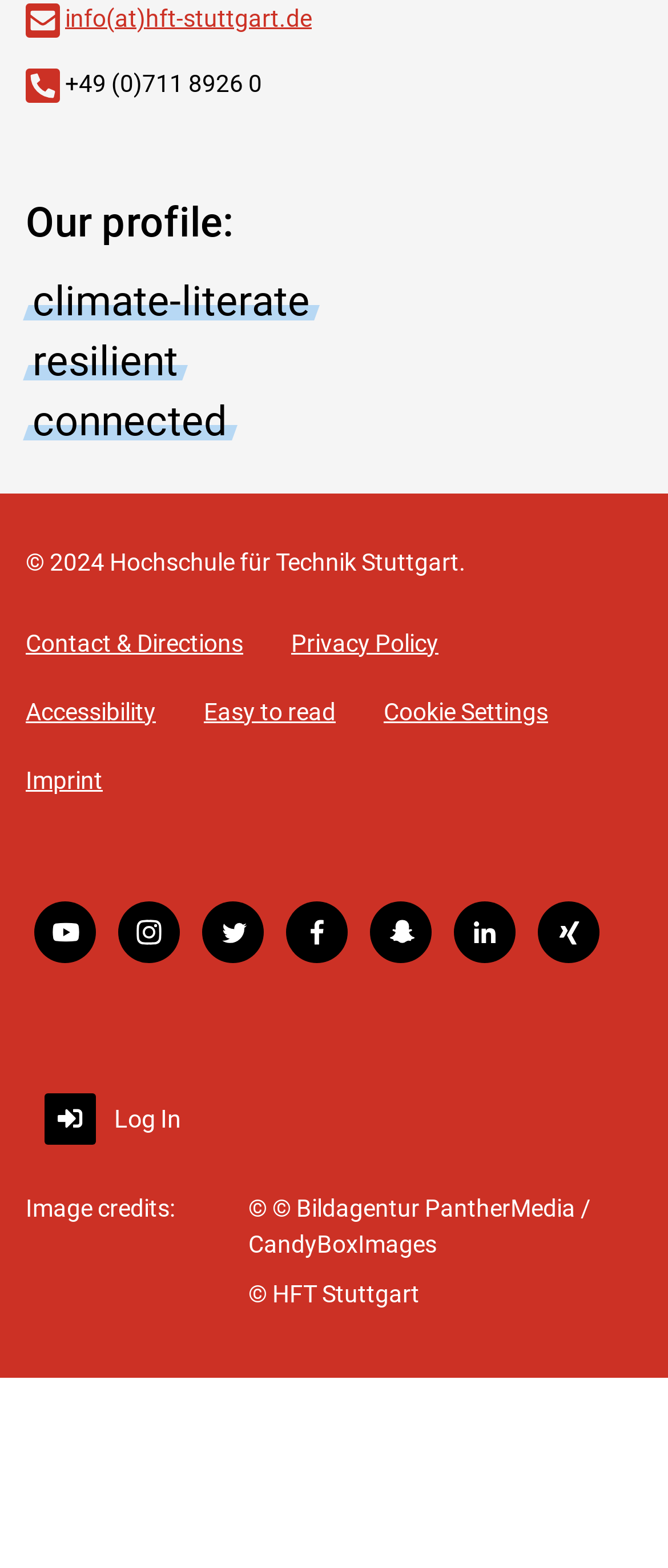Based on the image, provide a detailed and complete answer to the question: 
What is the email address of HFT Stuttgart?

The email address can be found at the top of the webpage, where it is written as a link 'info(at)hft-stuttgart.de'.